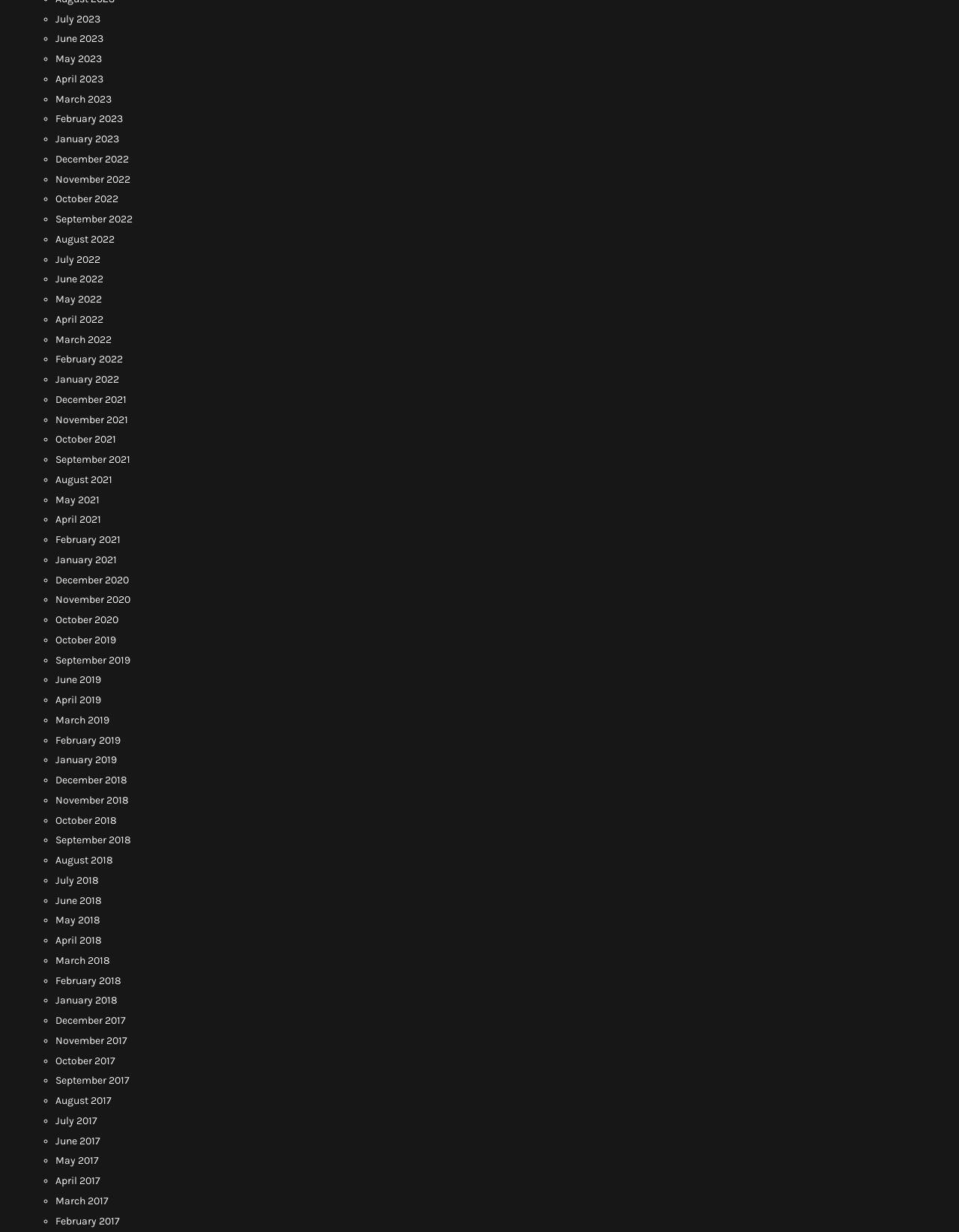What is the most recent month listed?
Can you offer a detailed and complete answer to this question?

I determined the most recent month listed by examining the links on the webpage, which are organized in a list with the most recent months at the top. The first link is 'July 2023', indicating that it is the most recent month listed.